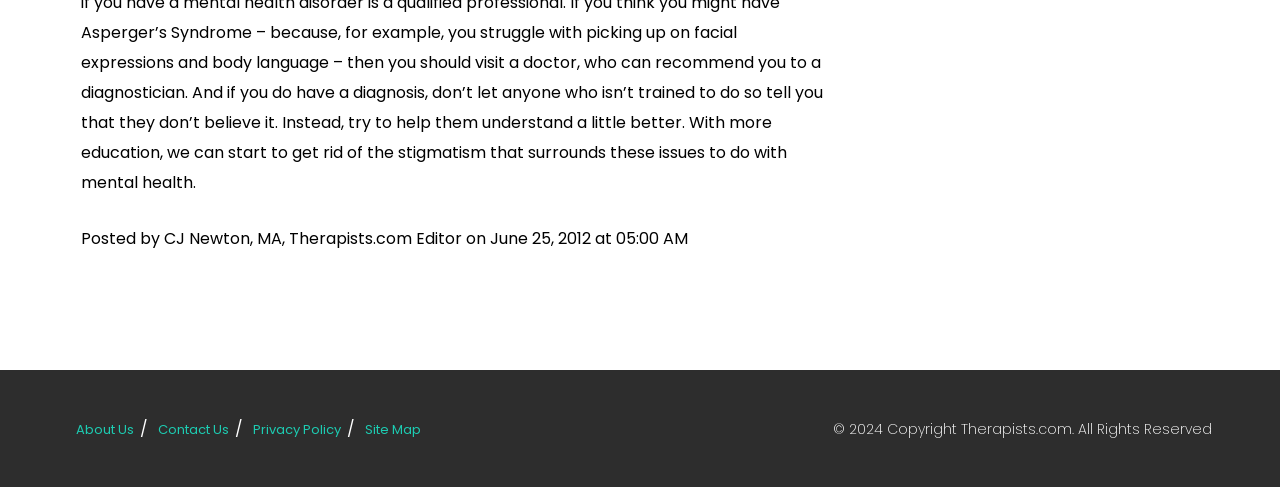Please study the image and answer the question comprehensively:
What is the position of the 'About Us' link?

The 'About Us' link is located at the top-left of the footer section, with a bounding box coordinate of [0.059, 0.862, 0.104, 0.901], indicating its position.